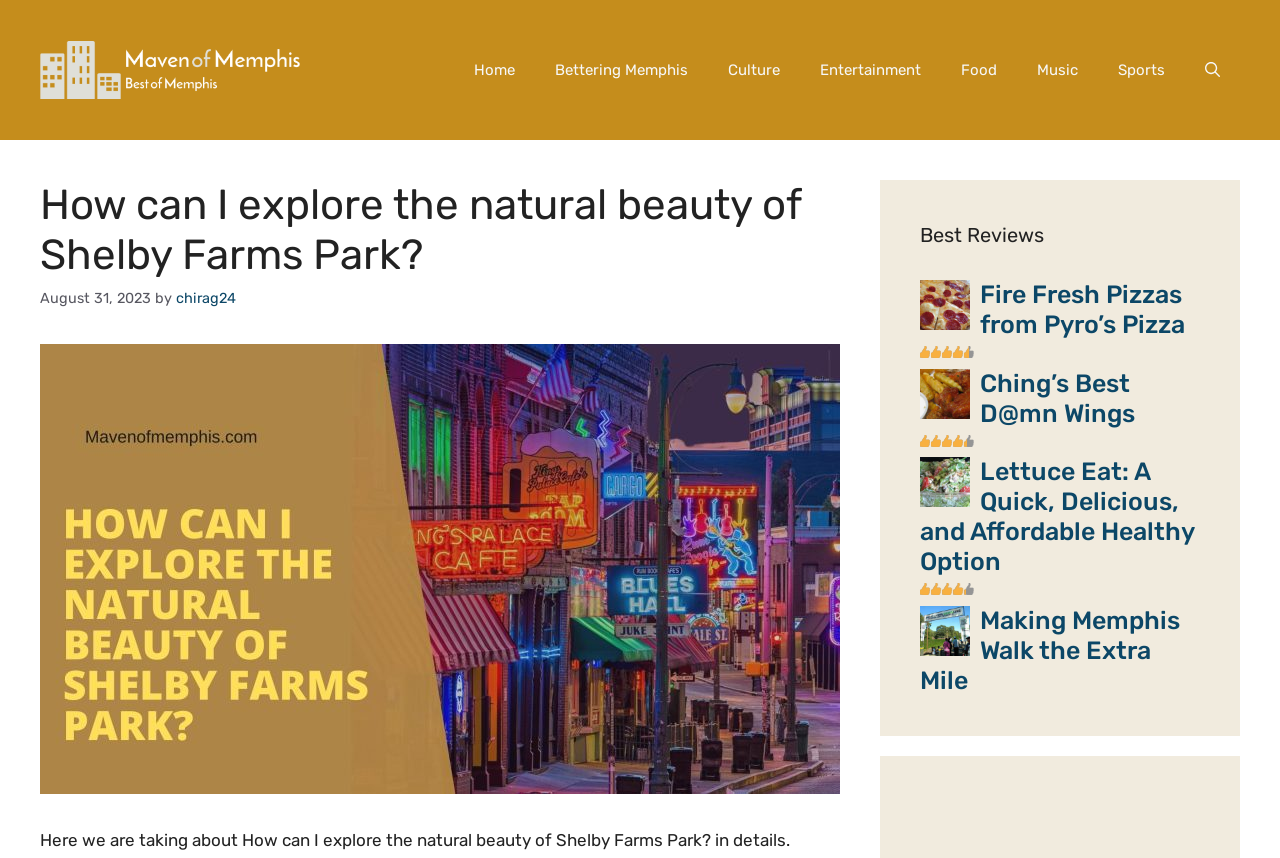Identify and generate the primary title of the webpage.

How can I explore the natural beauty of Shelby Farms Park?